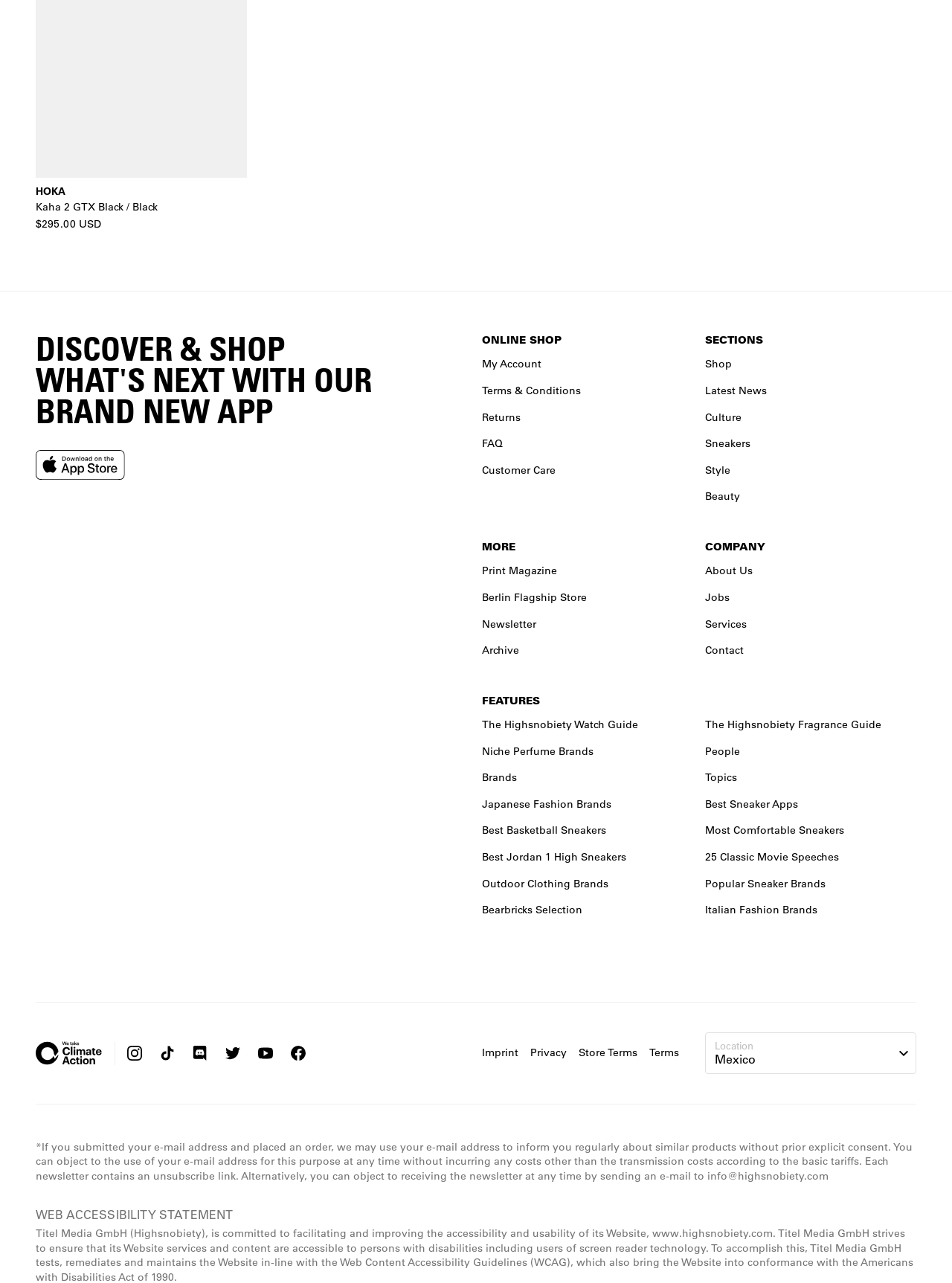Determine the coordinates of the bounding box for the clickable area needed to execute this instruction: "Click LINKS".

None